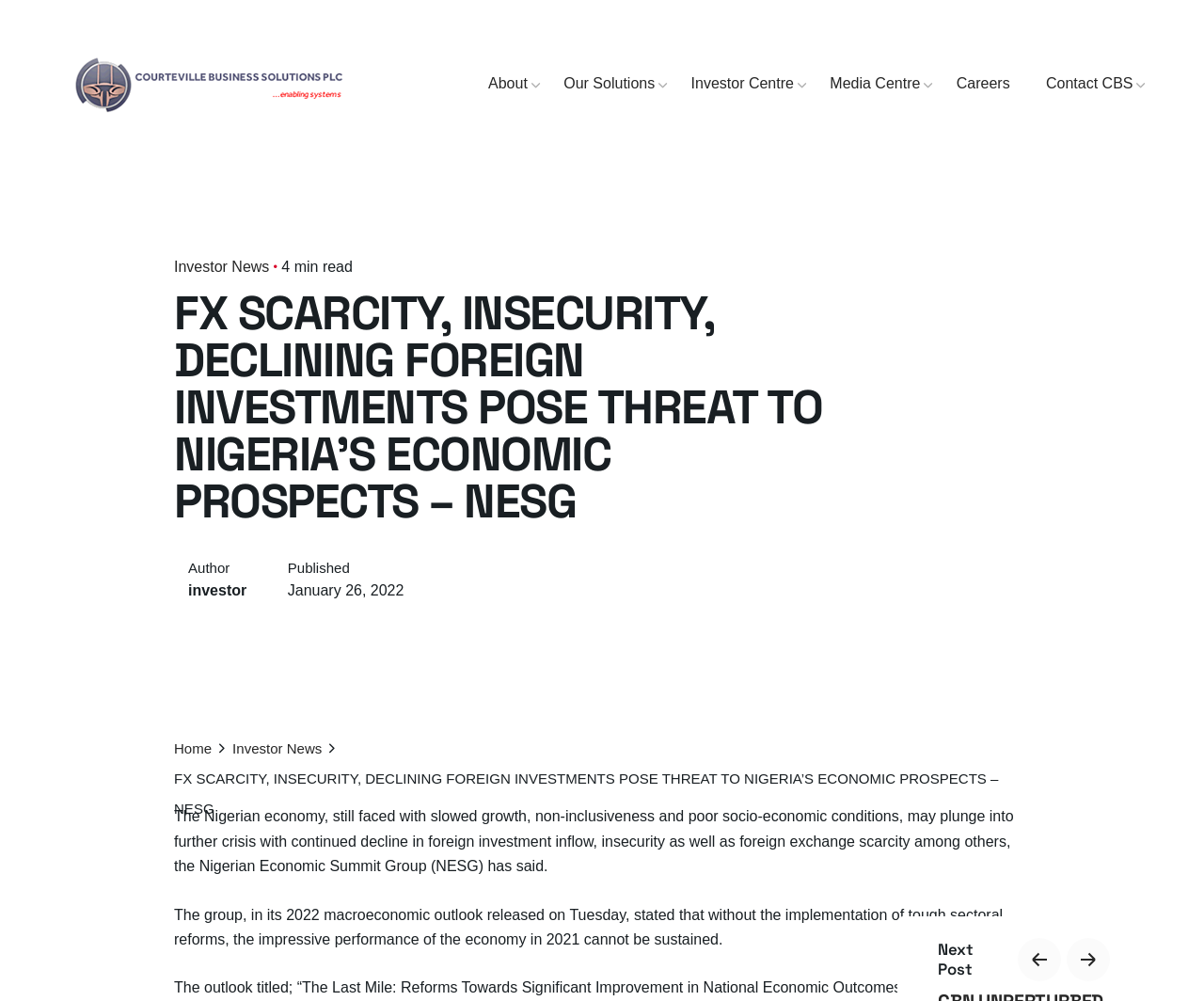What is the name of the company mentioned in the logo?
Give a single word or phrase as your answer by examining the image.

Courteville Business Solutions Plc